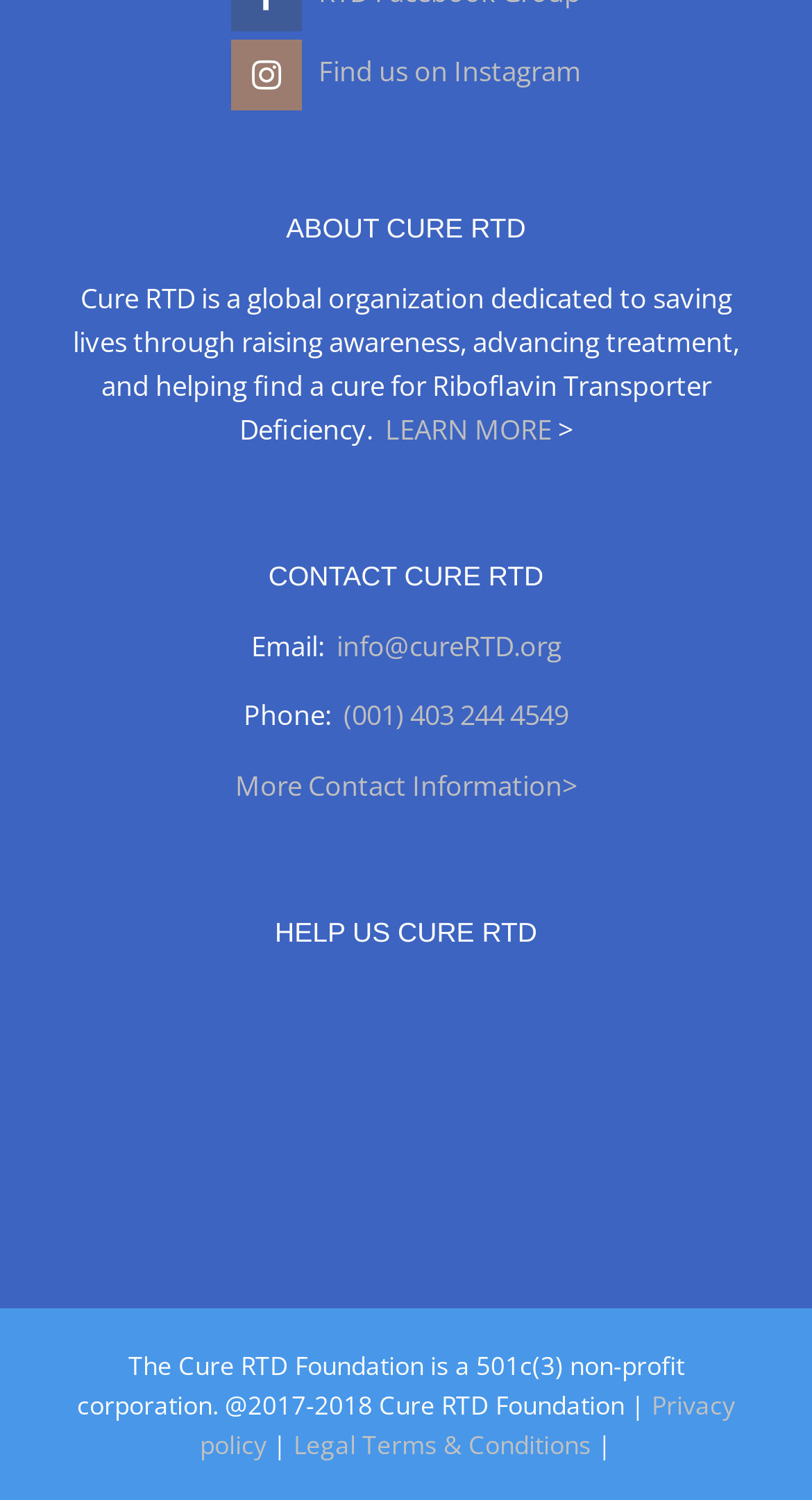Determine the bounding box coordinates of the clickable area required to perform the following instruction: "Find us on Instagram". The coordinates should be represented as four float numbers between 0 and 1: [left, top, right, bottom].

[0.087, 0.023, 0.913, 0.07]